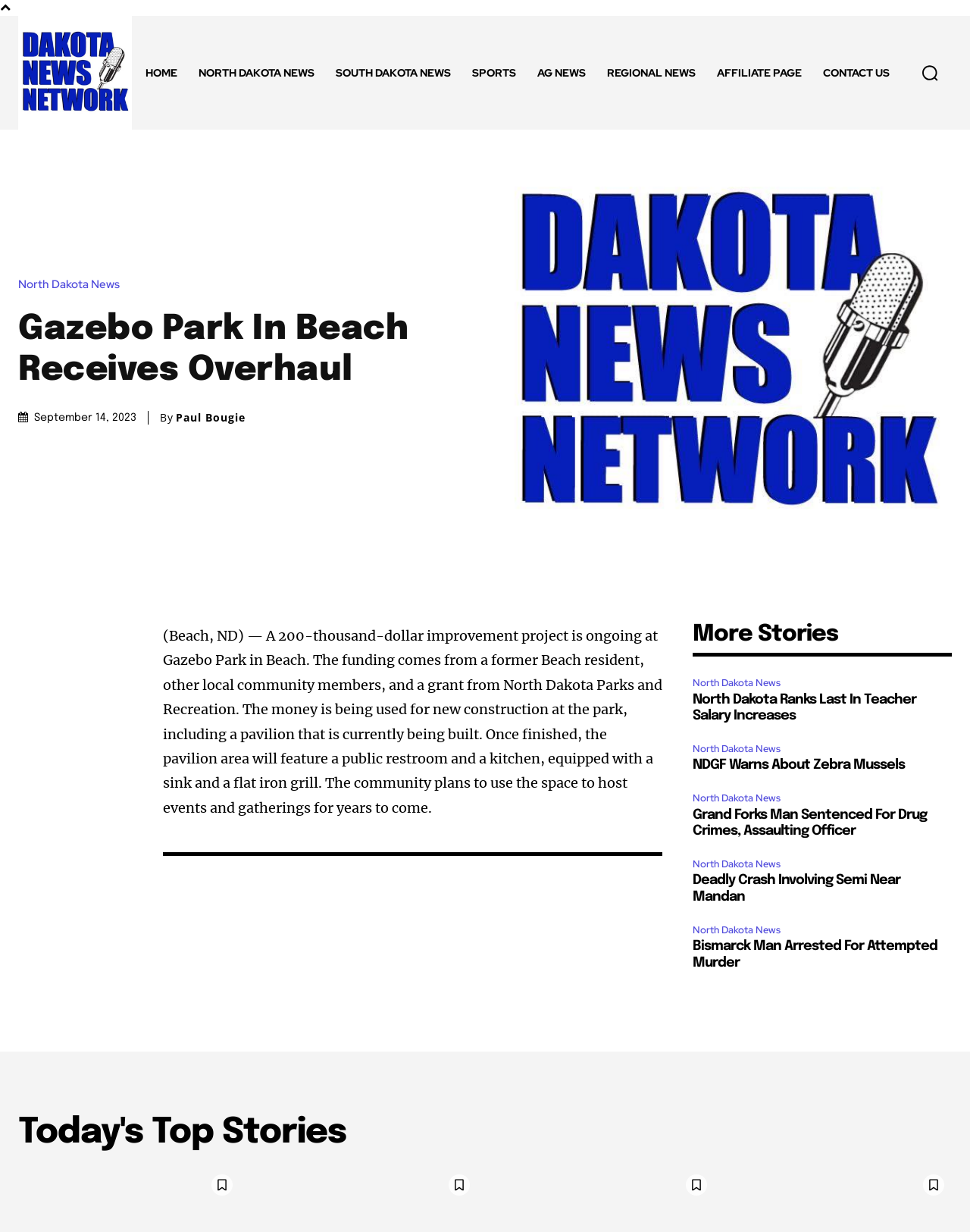Please study the image and answer the question comprehensively:
What is the date of the article?

I found the answer by looking for the time element, which displays the date of the article. In this case, it's September 14, 2023.